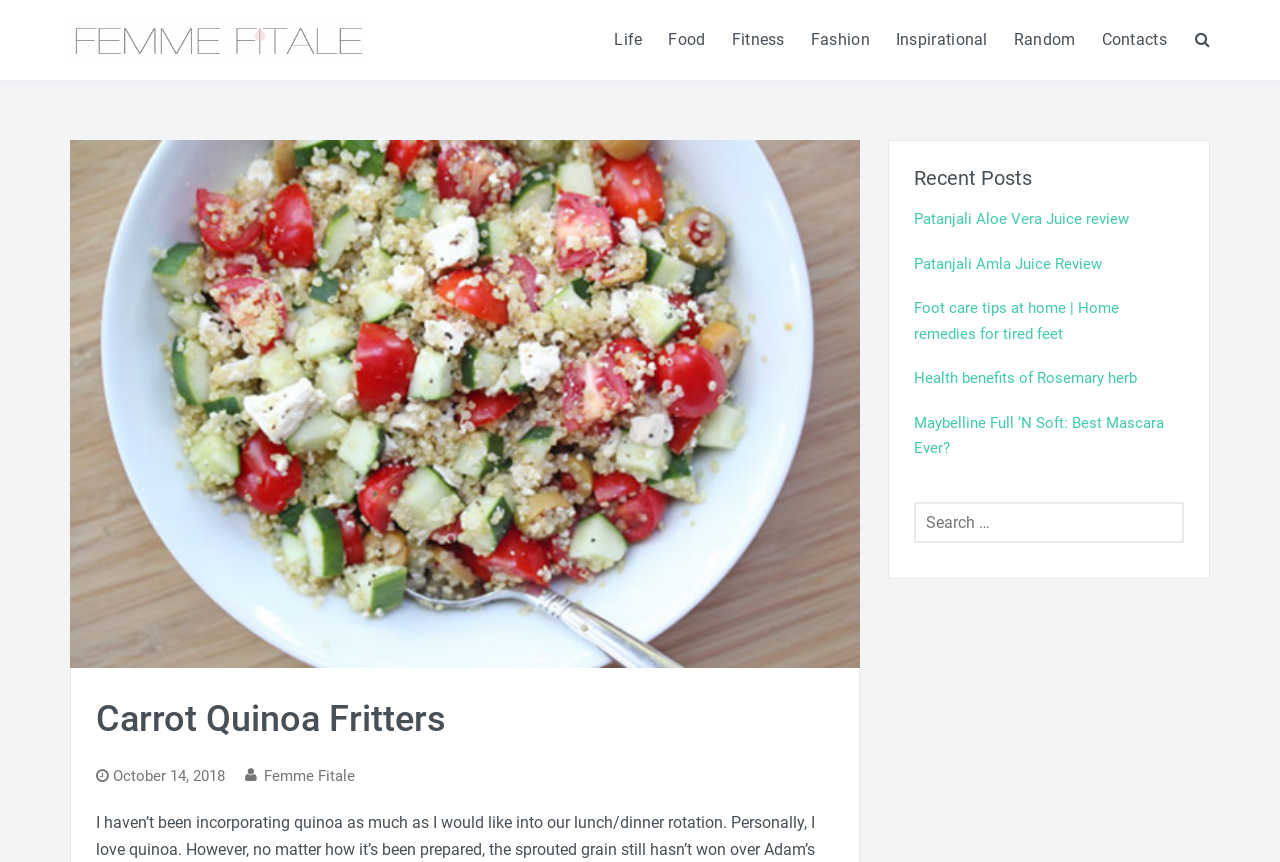Refer to the element description Patanjali Aloe Vera Juice review and identify the corresponding bounding box in the screenshot. Format the coordinates as (top-left x, top-left y, bottom-right x, bottom-right y) with values in the range of 0 to 1.

[0.714, 0.244, 0.882, 0.265]